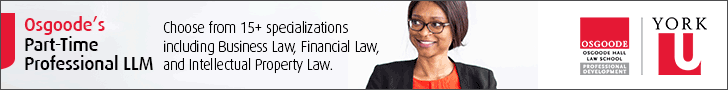Based on what you see in the screenshot, provide a thorough answer to this question: How many specializations are mentioned?

The caption states that the program offers 'a diverse selection of over 15 specializations', which implies that there are more than 15 specializations available.